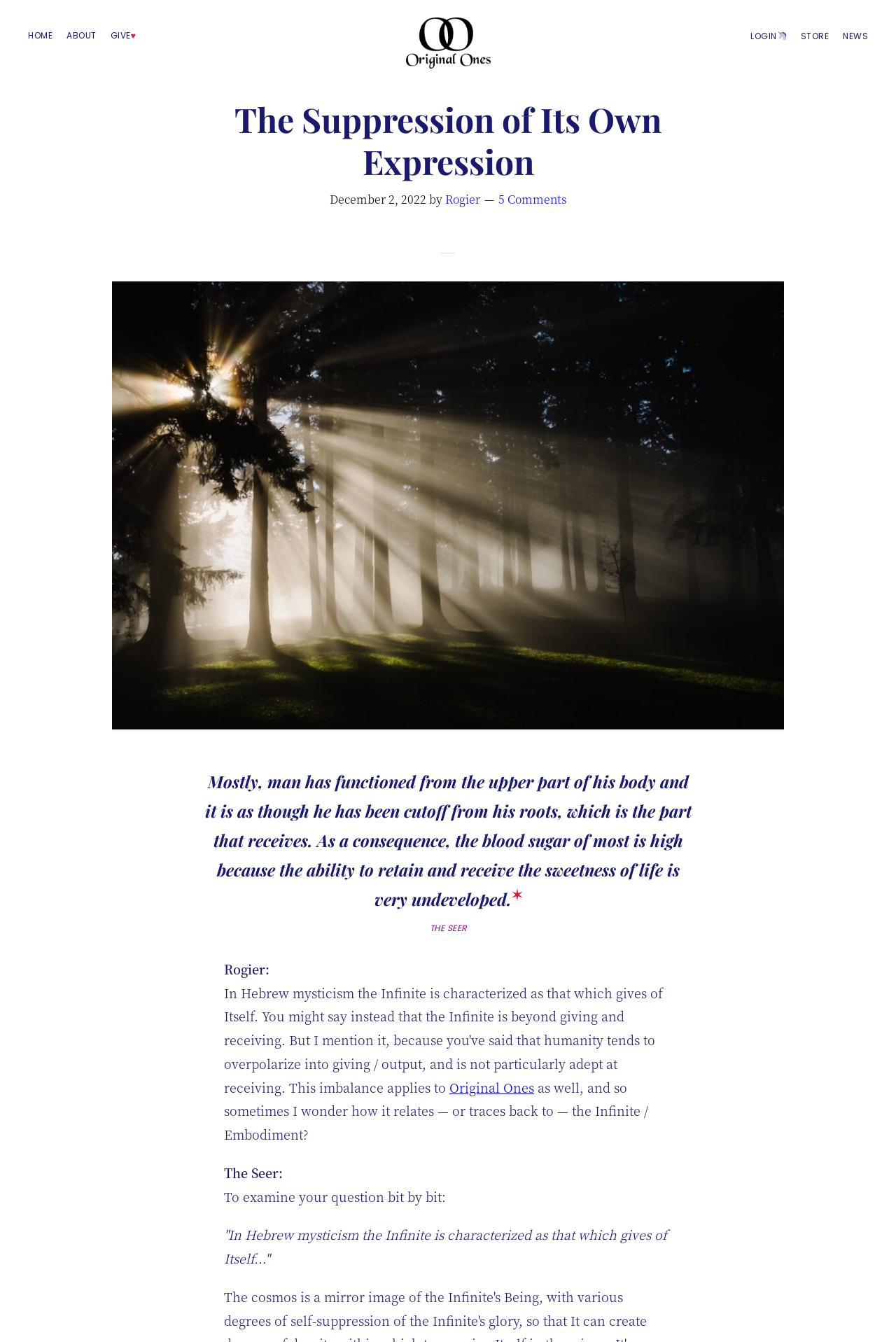Please identify the bounding box coordinates of the area I need to click to accomplish the following instruction: "Read the article by 'Rogier'".

[0.497, 0.142, 0.536, 0.154]